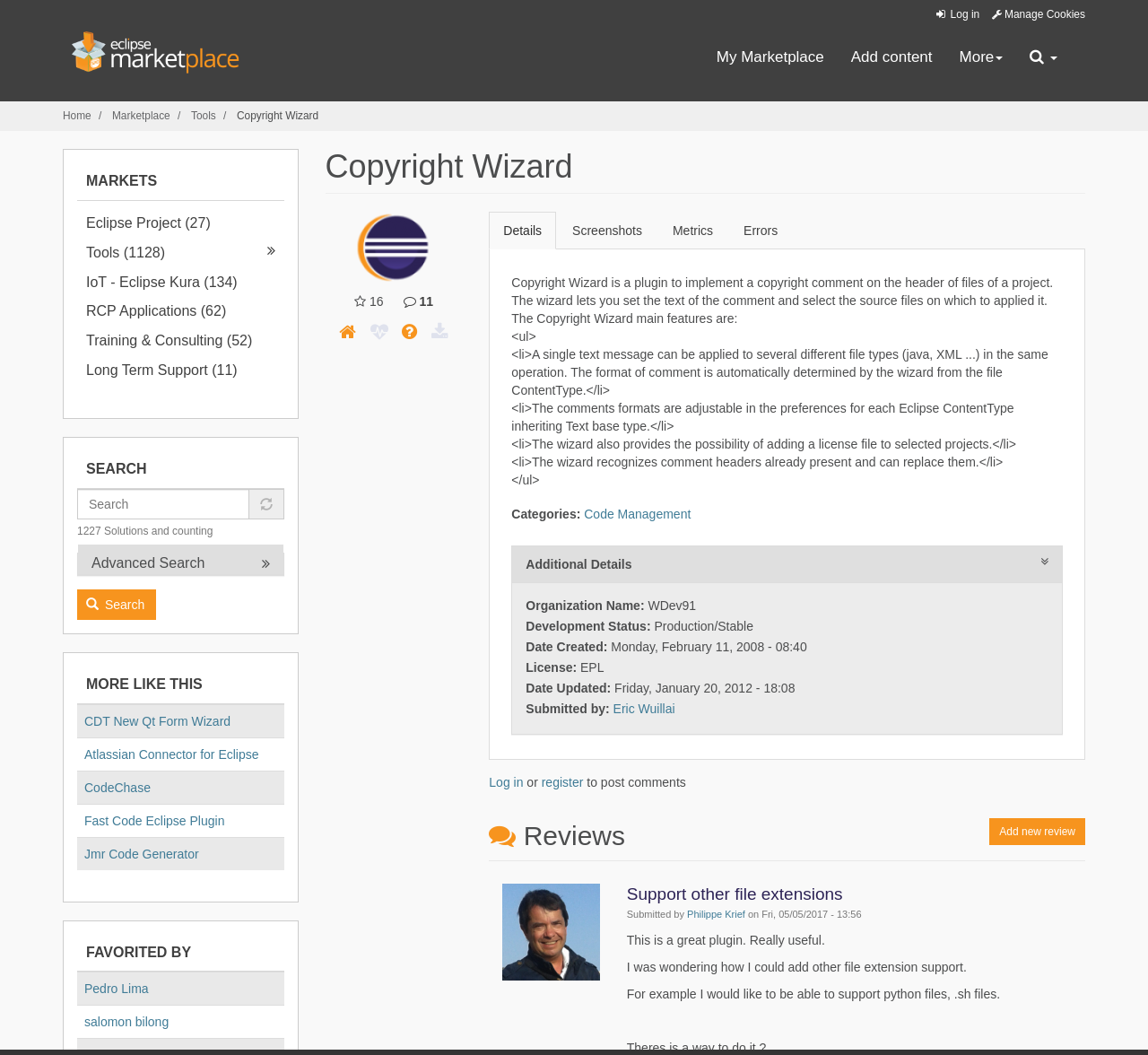What is the name of the plugin?
From the details in the image, provide a complete and detailed answer to the question.

The name of the plugin can be found in the heading 'Copyright Wizard' which is located at the top of the webpage, and also in the StaticText 'Copyright Wizard' element.